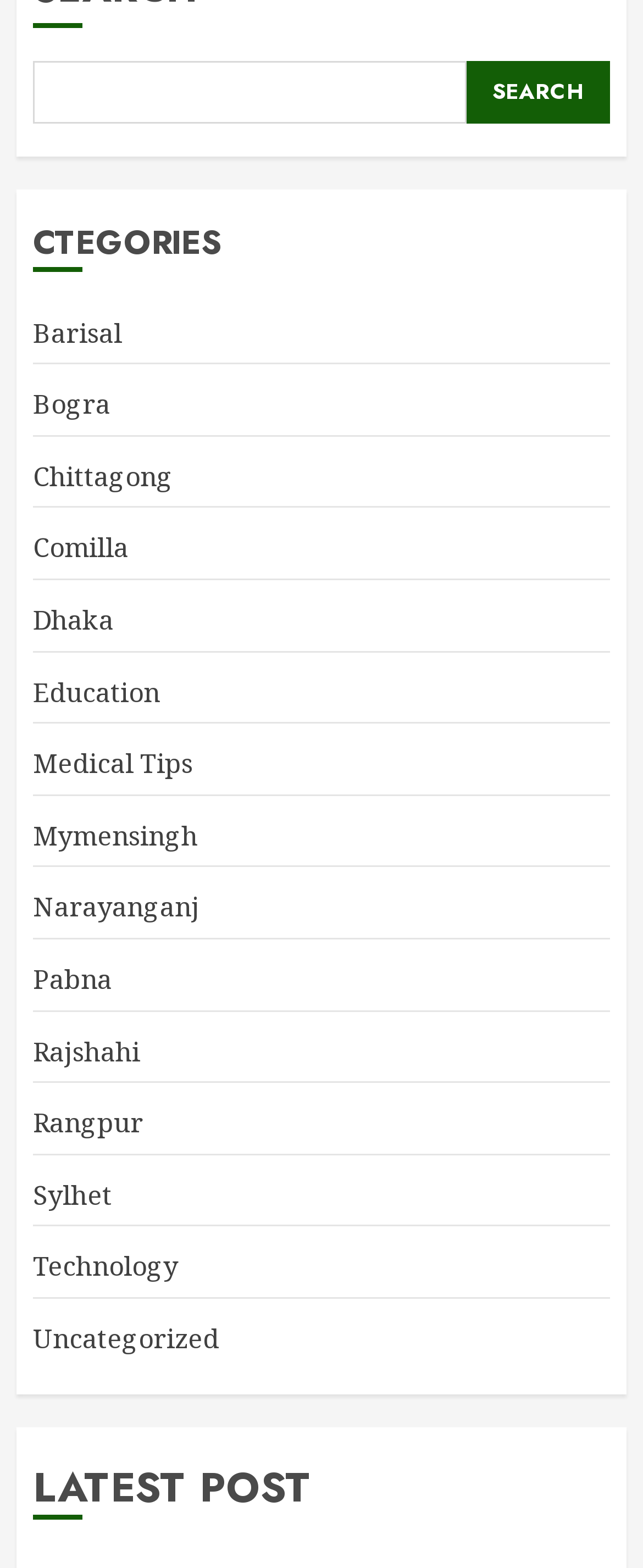Look at the image and give a detailed response to the following question: How many categories are listed on the webpage?

There are 15 categories listed on the webpage, which are 'Barisal', 'Bogra', 'Chittagong', 'Comilla', 'Dhaka', 'Education', 'Medical Tips', 'Mymensingh', 'Narayanganj', 'Pabna', 'Rajshahi', 'Rangpur', 'Sylhet', and 'Technology'.